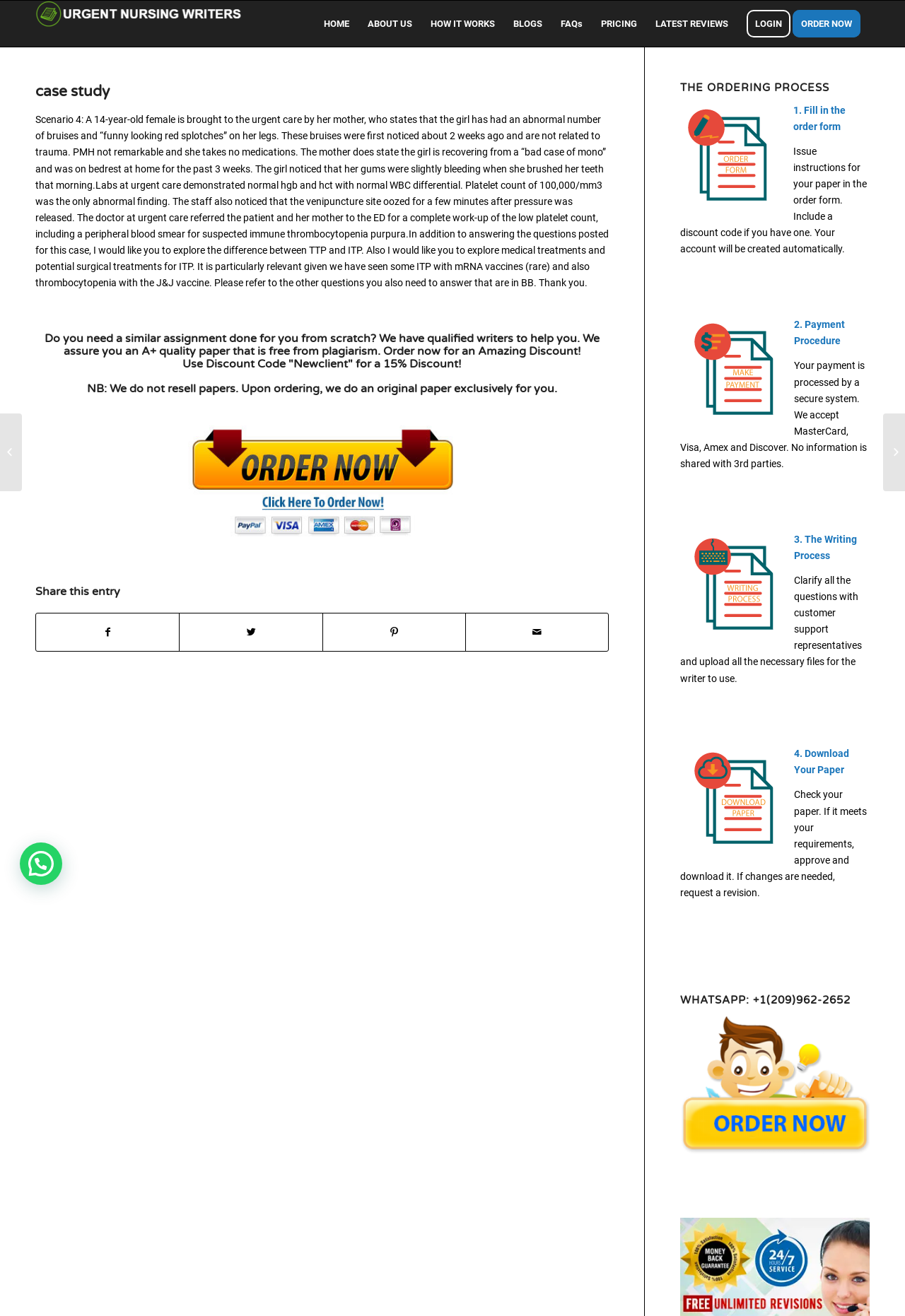Predict the bounding box for the UI component with the following description: "LOGIN".

[0.815, 0.001, 0.884, 0.035]